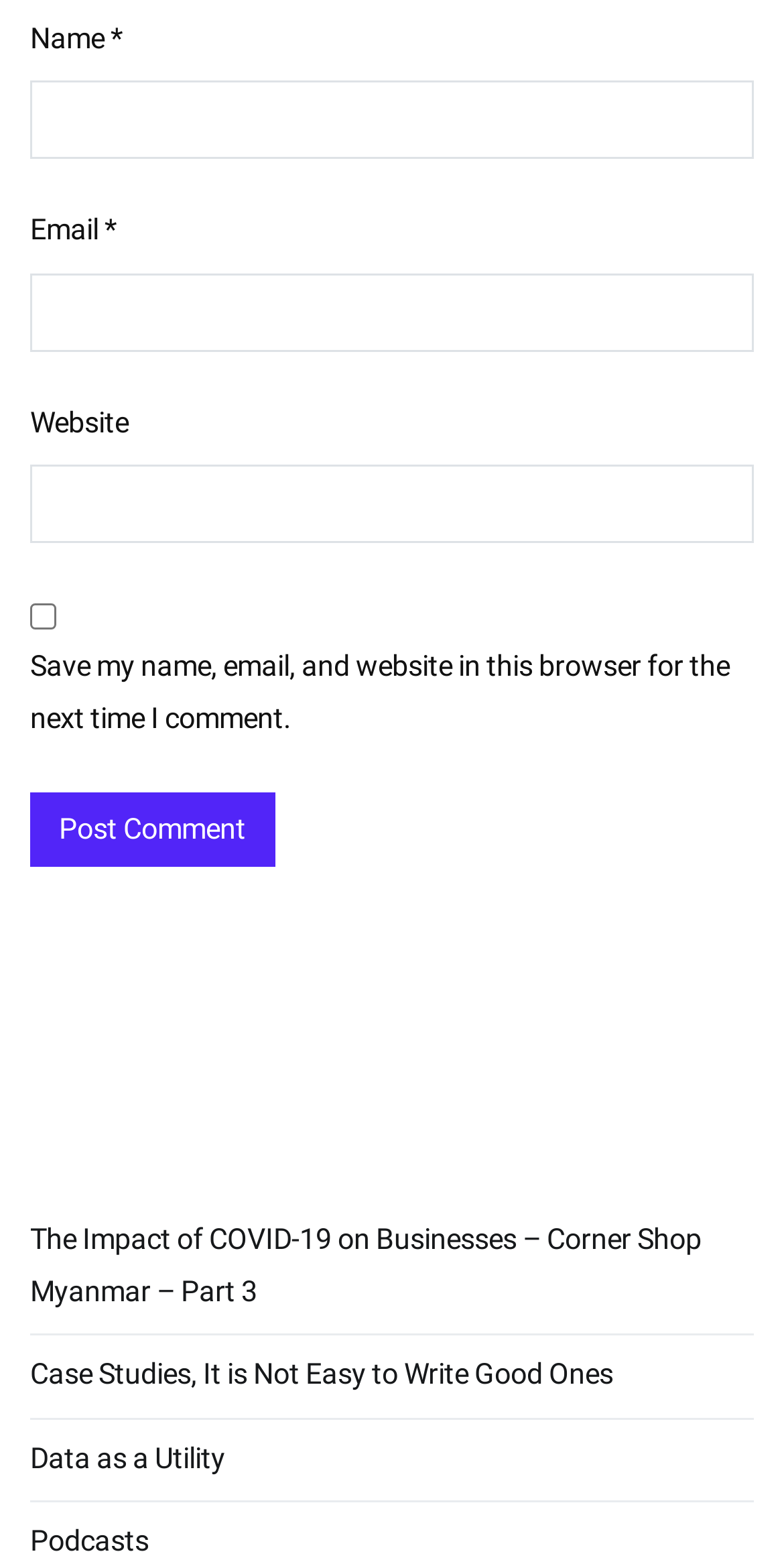Determine the bounding box coordinates of the clickable element to complete this instruction: "Check the box to save your information". Provide the coordinates in the format of four float numbers between 0 and 1, [left, top, right, bottom].

[0.038, 0.386, 0.072, 0.403]